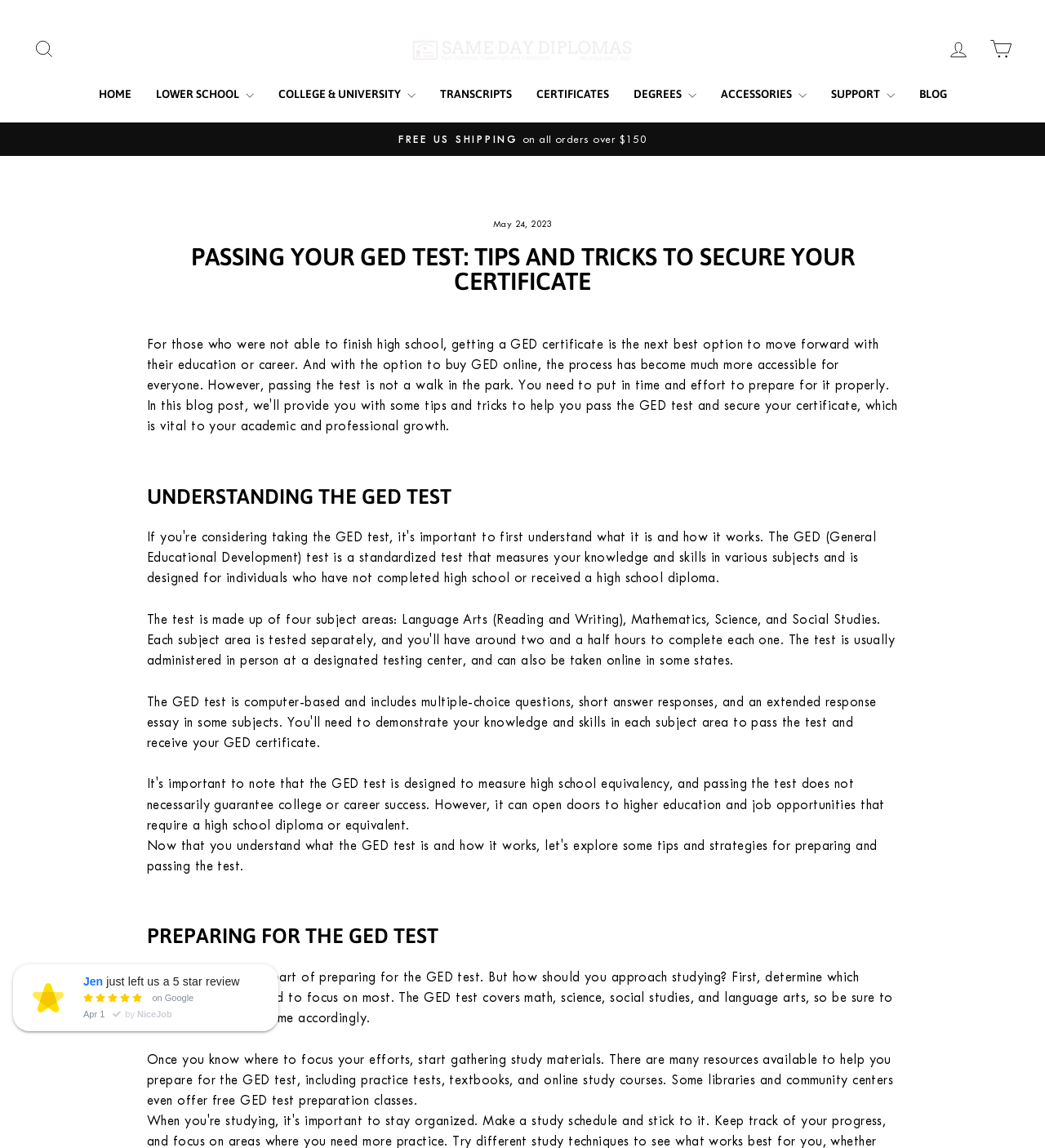Identify the coordinates of the bounding box for the element that must be clicked to accomplish the instruction: "Click the SEARCH link".

[0.022, 0.028, 0.062, 0.058]